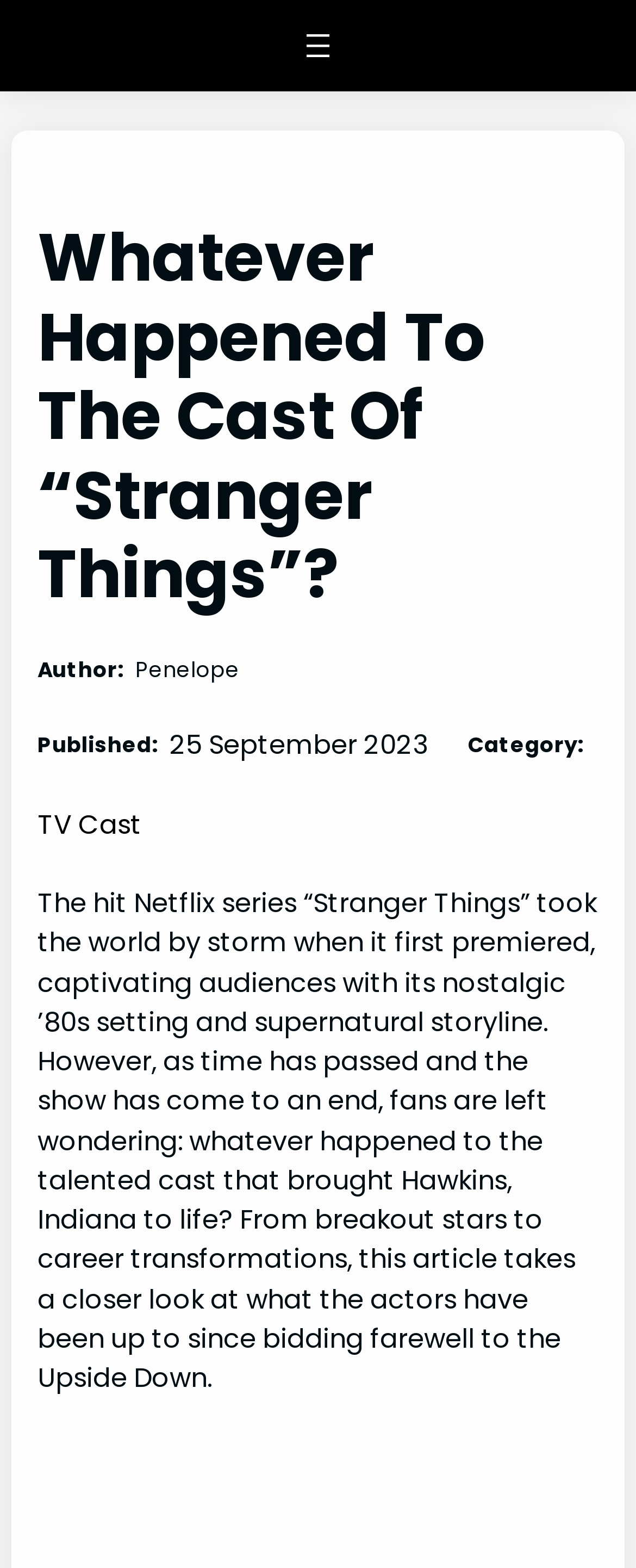Answer the question with a single word or phrase: 
What is the main topic of this article?

The cast of Stranger Things